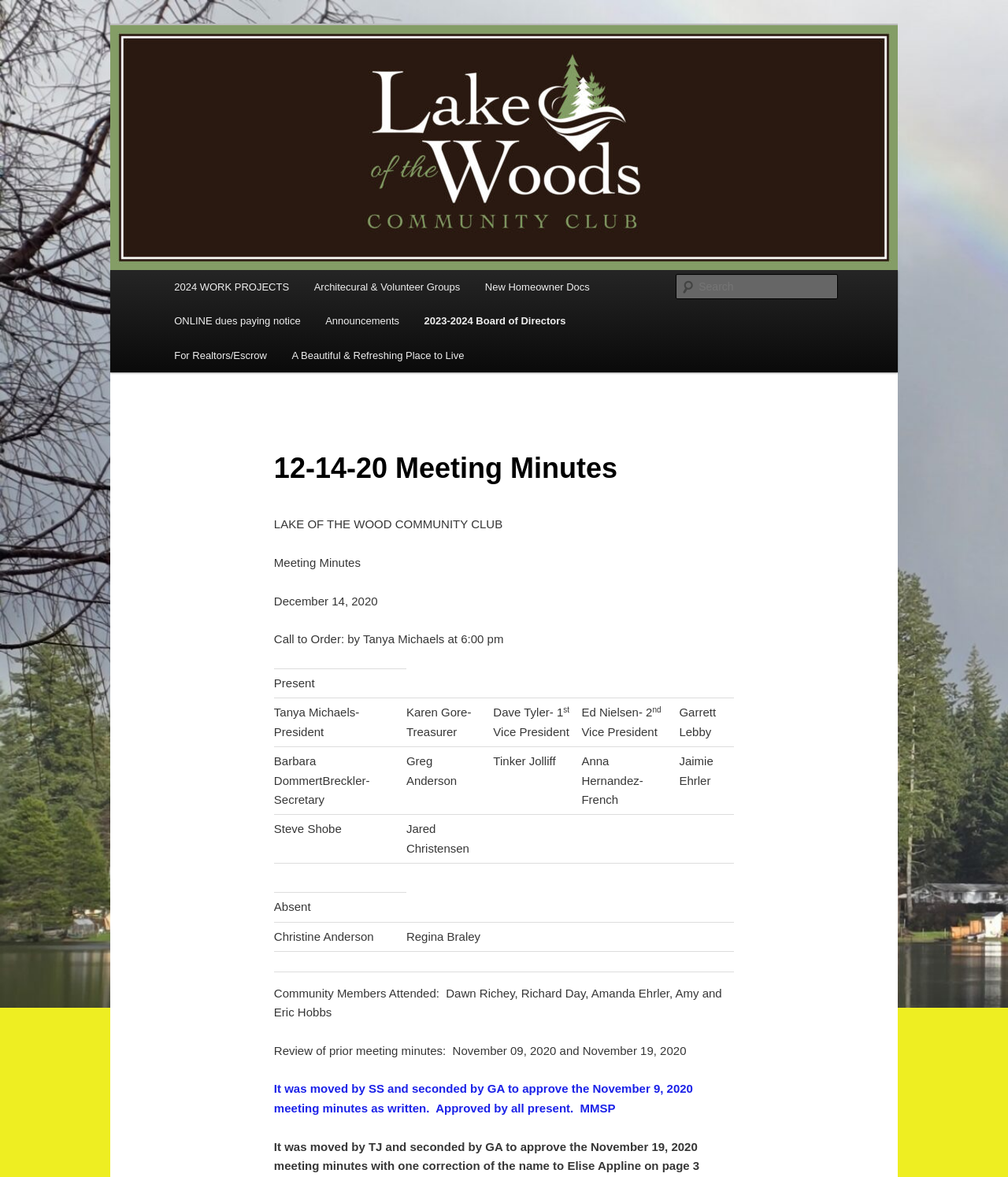Can you provide the bounding box coordinates for the element that should be clicked to implement the instruction: "Go to 2024 WORK PROJECTS"?

[0.16, 0.229, 0.299, 0.258]